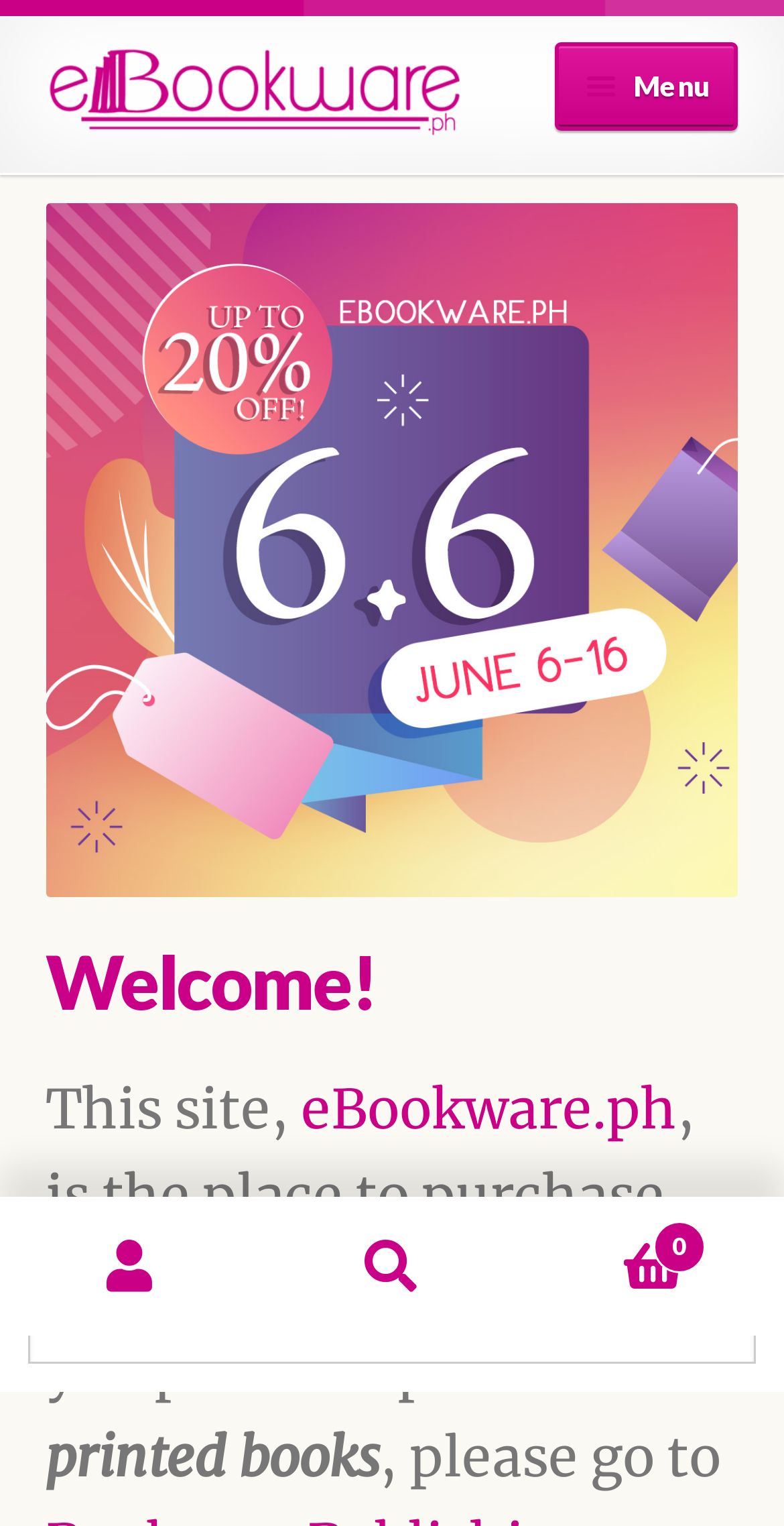Find the bounding box coordinates of the area that needs to be clicked in order to achieve the following instruction: "Search for something". The coordinates should be specified as four float numbers between 0 and 1, i.e., [left, top, right, bottom].

[0.036, 0.832, 0.964, 0.894]